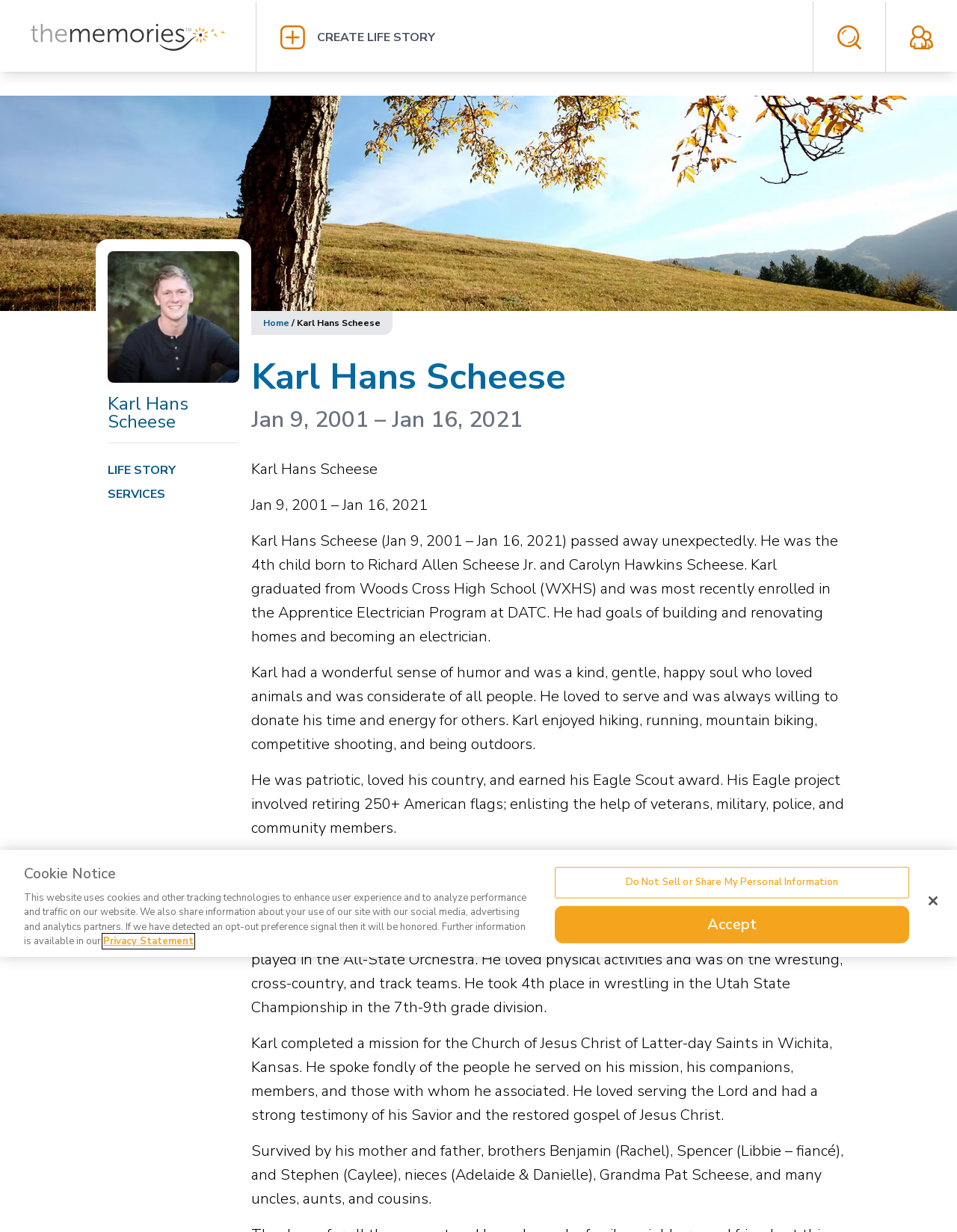Show the bounding box coordinates for the element that needs to be clicked to execute the following instruction: "Click on 'Add a new life story'". Provide the coordinates in the form of four float numbers between 0 and 1, i.e., [left, top, right, bottom].

[0.293, 0.021, 0.824, 0.04]